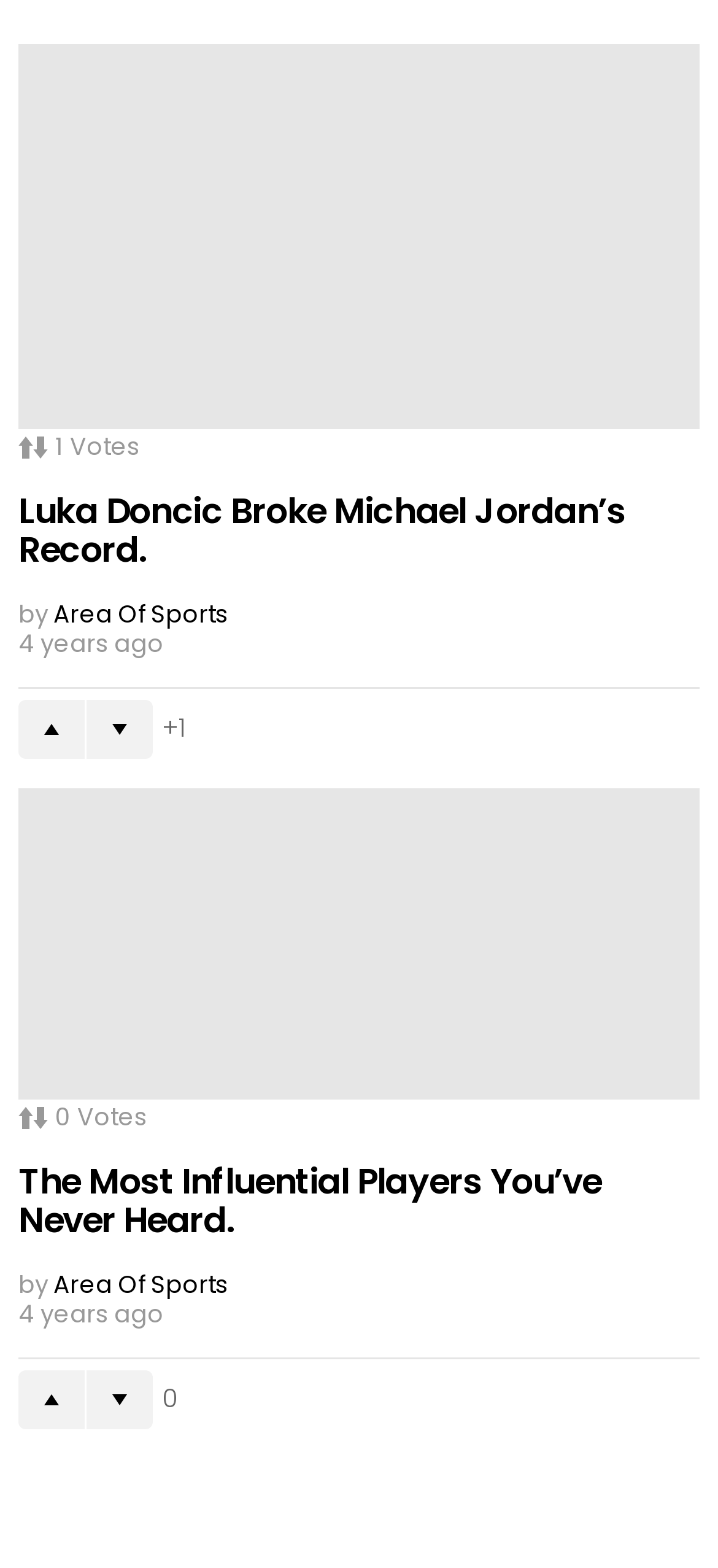Identify the bounding box coordinates for the element you need to click to achieve the following task: "Downvote the article.". The coordinates must be four float values ranging from 0 to 1, formatted as [left, top, right, bottom].

[0.121, 0.446, 0.213, 0.484]